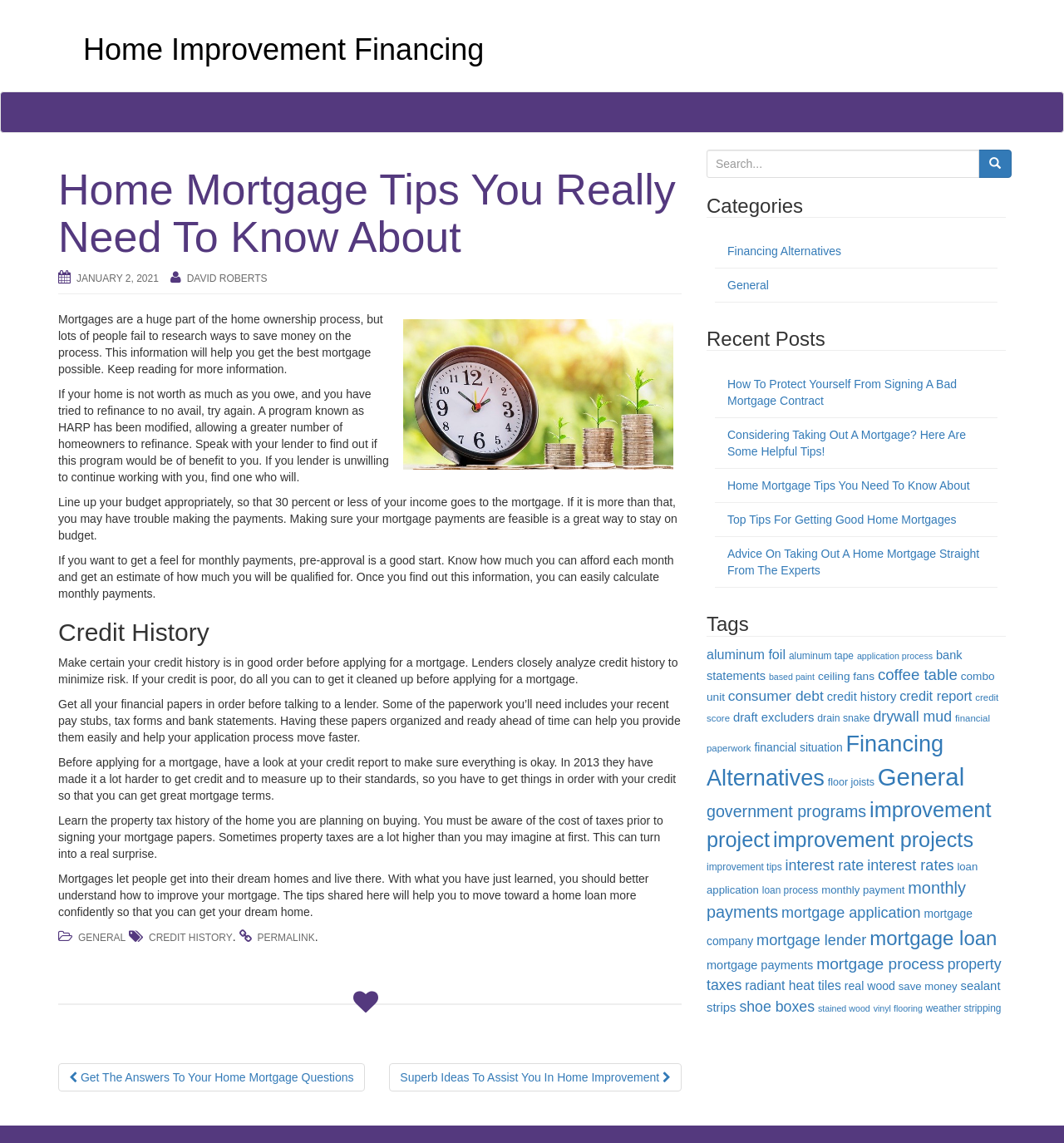Using the description: "Home Improvement Financing", determine the UI element's bounding box coordinates. Ensure the coordinates are in the format of four float numbers between 0 and 1, i.e., [left, top, right, bottom].

[0.078, 0.028, 0.455, 0.058]